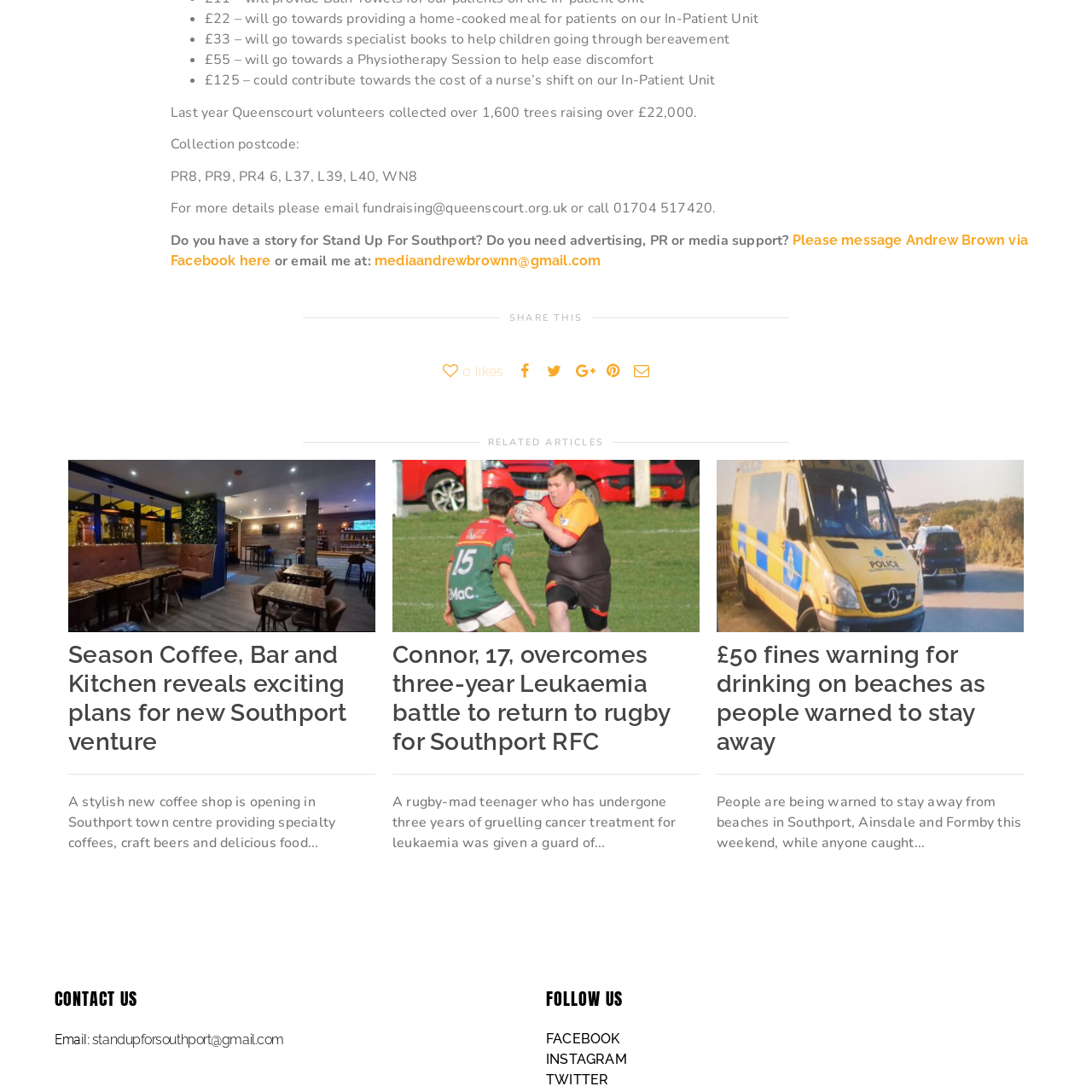Thoroughly describe the contents of the image enclosed in the red rectangle.

The image captures the logo of "Season Coffee, Bar and Kitchen," a stylish new coffee shop set to open in Southport. This venue promises to offer specialty coffees, craft beers, and a delectable menu of food items, catering to both locals and visitors seeking a cozy dining experience. As part of the community’s growing food scene, Season Coffee aims to enhance the local culture with its inviting atmosphere and quality offerings. The shop's opening adds to the variety of places to dine and relax in Southport town center.